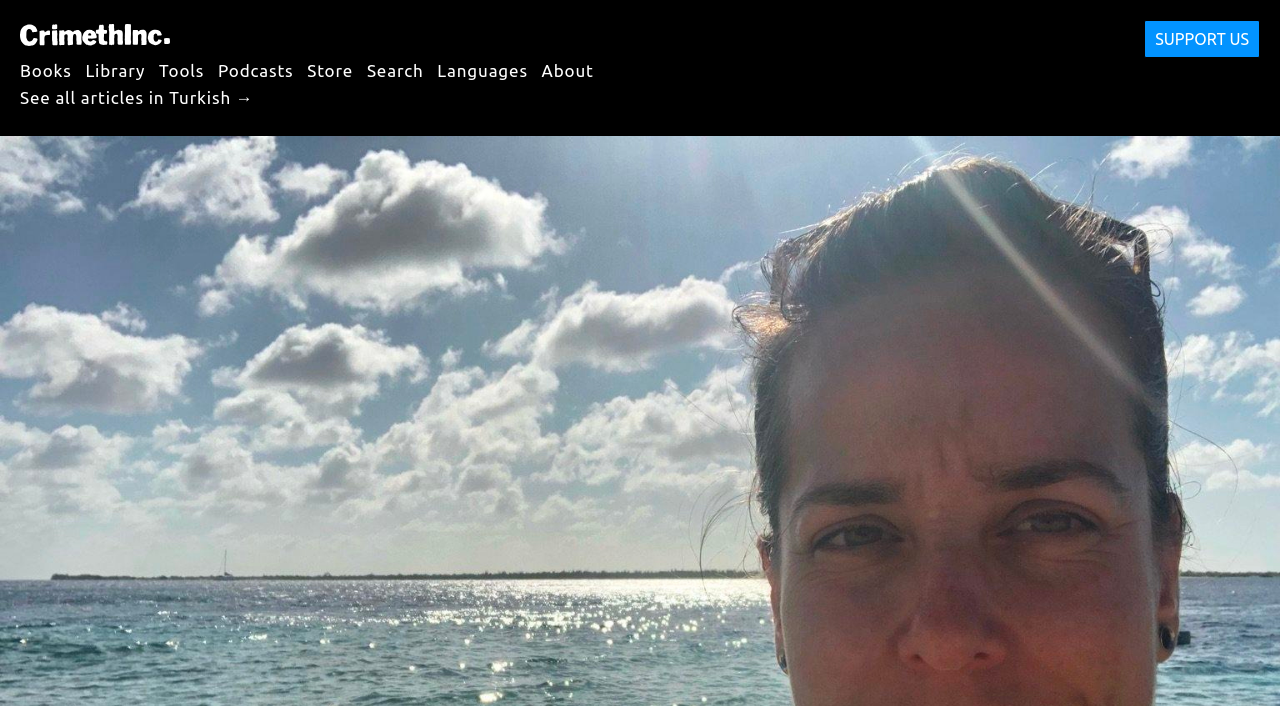Find and specify the bounding box coordinates that correspond to the clickable region for the instruction: "go to CrimethInc homepage".

[0.016, 0.028, 0.133, 0.071]